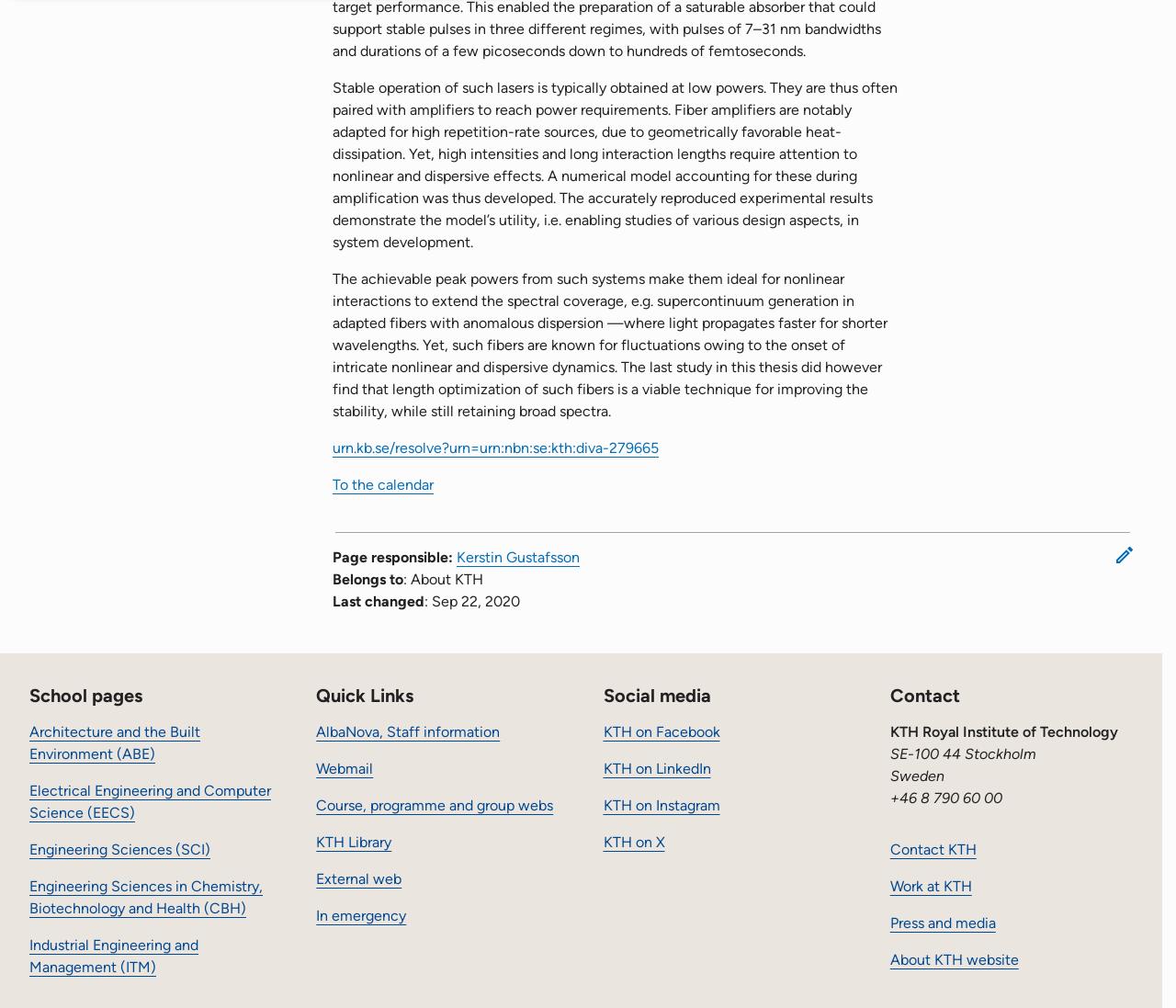Identify the bounding box coordinates for the UI element described as: "To the calendar".

[0.283, 0.472, 0.369, 0.489]